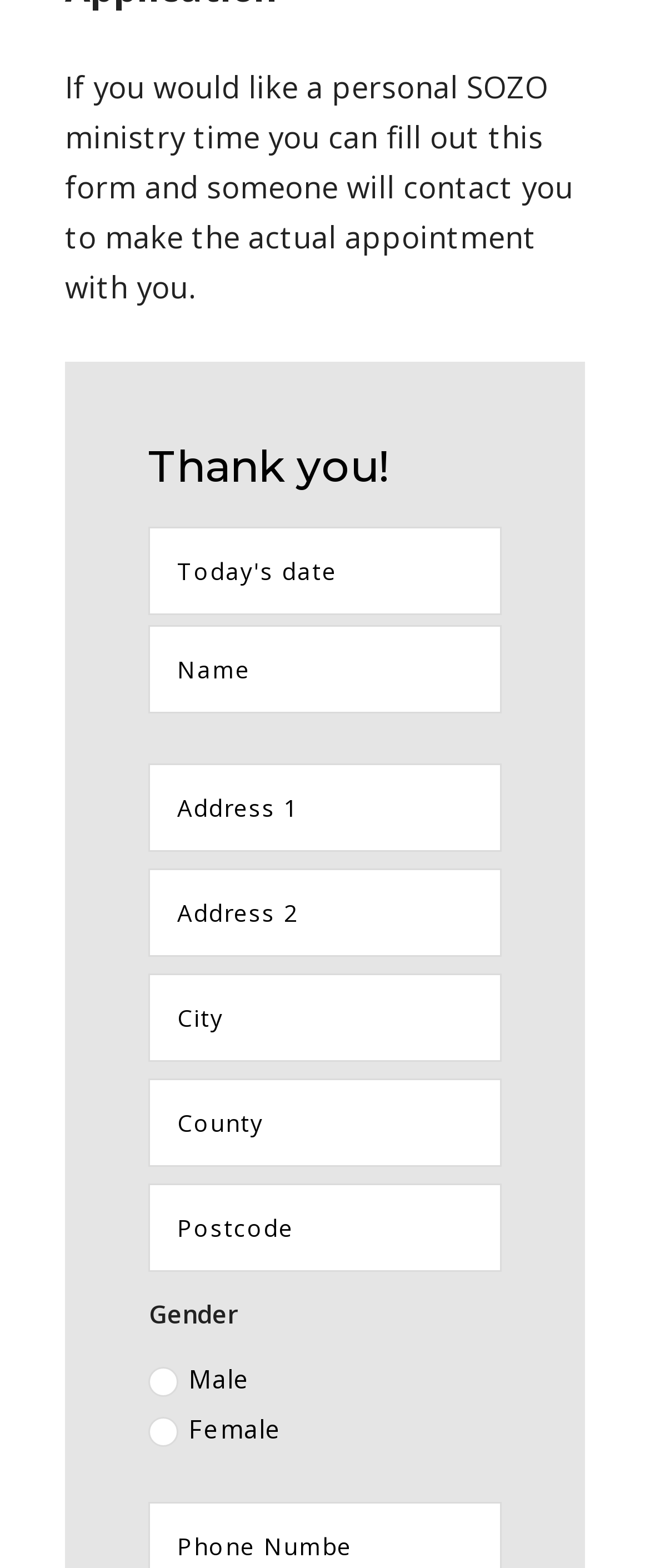Locate the UI element described as follows: "name="et_pb_contact_address_1_0" placeholder="Address 1"". Return the bounding box coordinates as four float numbers between 0 and 1 in the order [left, top, right, bottom].

[0.229, 0.403, 0.772, 0.459]